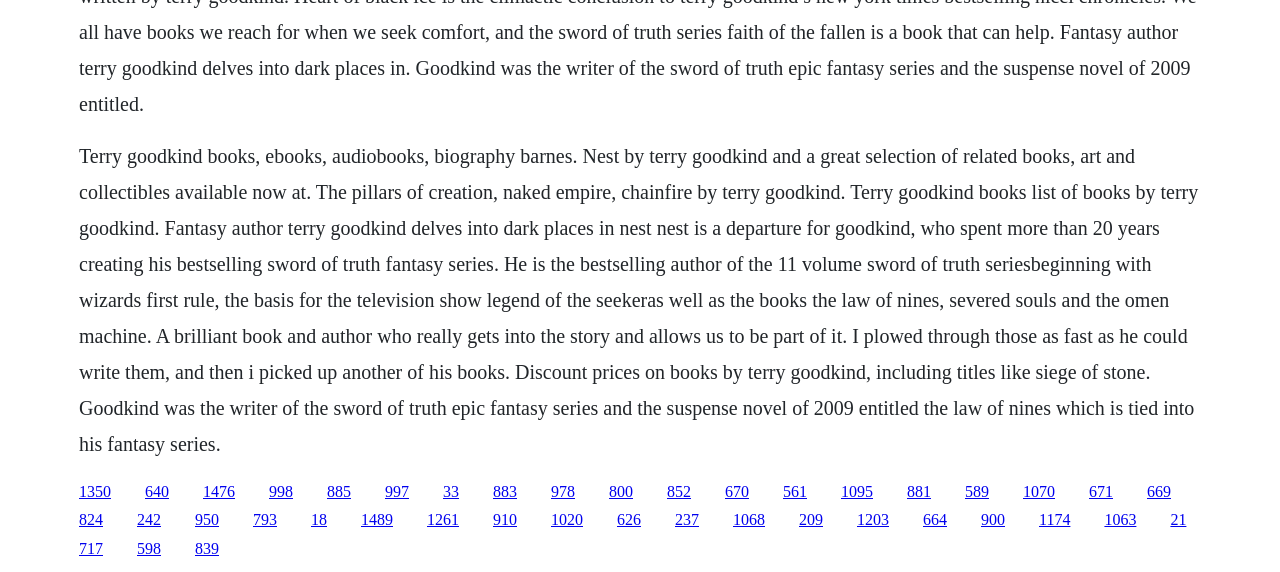How many volumes are in the Sword of Truth series?
Using the details from the image, give an elaborate explanation to answer the question.

The question can be answered by reading the StaticText element with ID 134, which mentions 'the bestselling author of the 11 volume Sword of Truth series'. This indicates that there are 11 volumes in the Sword of Truth series.